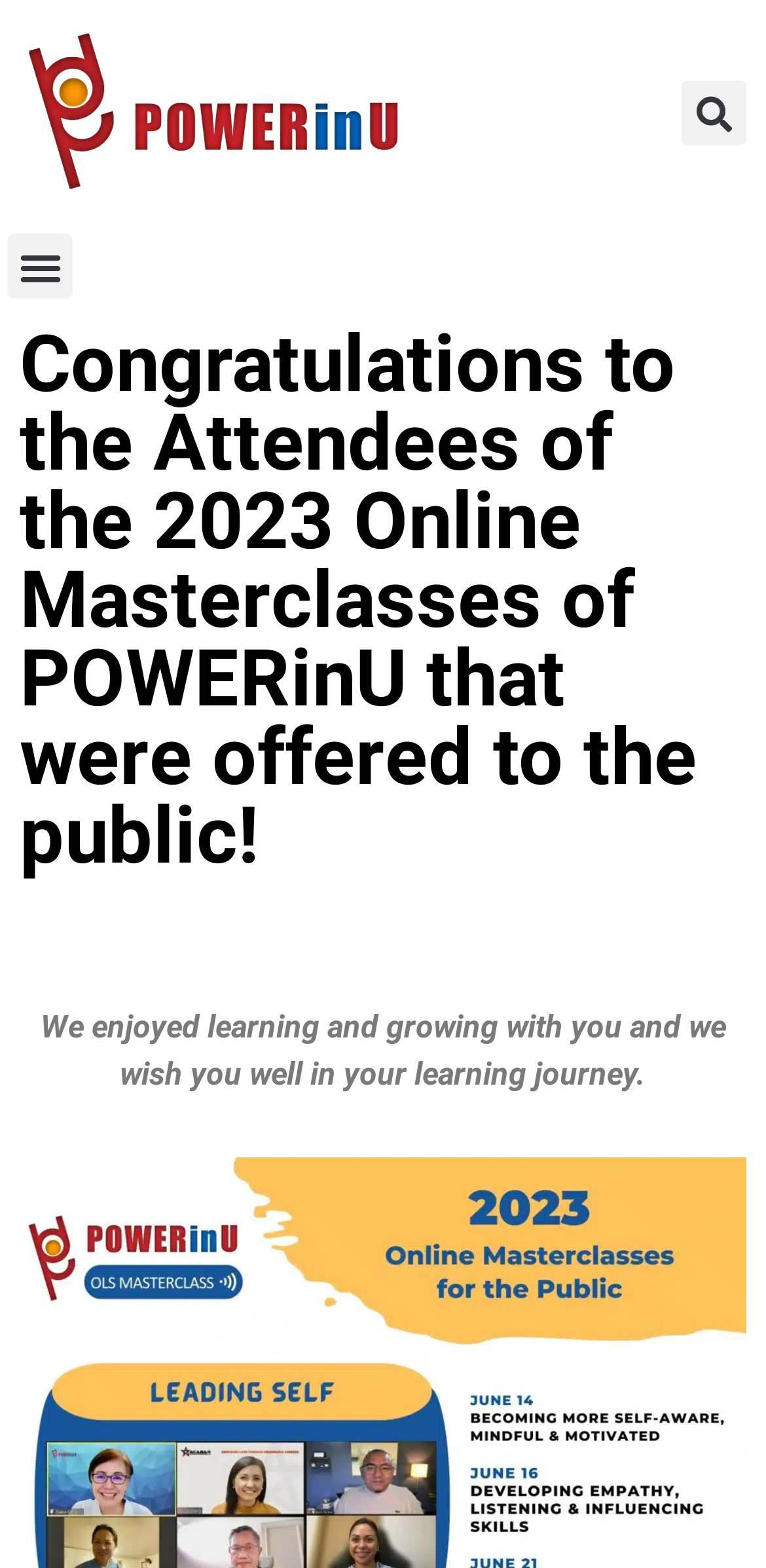Please respond to the question with a concise word or phrase:
What is the tone of the message on the webpage?

Congratulatory